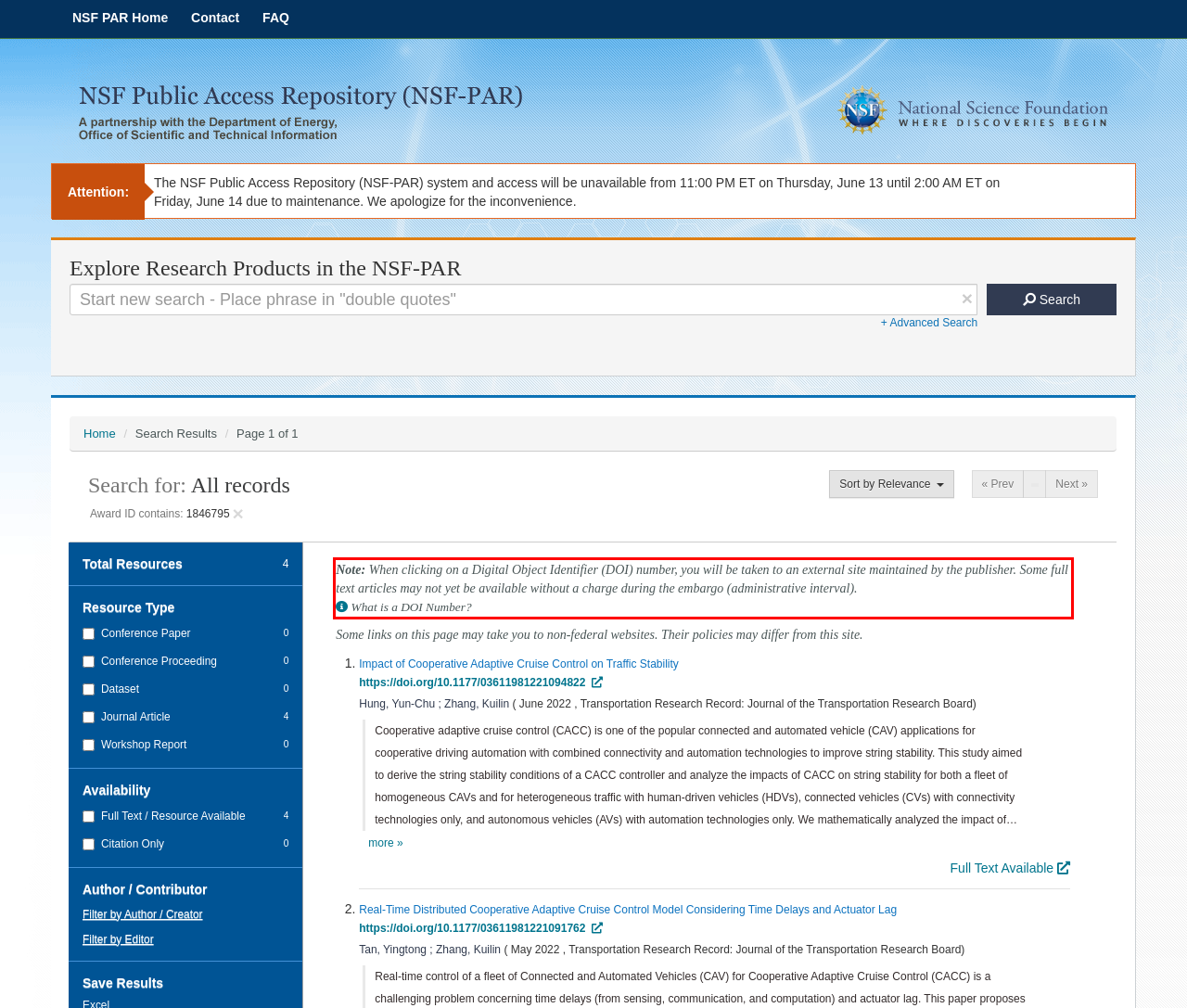Analyze the screenshot of the webpage and extract the text from the UI element that is inside the red bounding box.

Note: When clicking on a Digital Object Identifier (DOI) number, you will be taken to an external site maintained by the publisher. Some full text articles may not yet be available without a charge during the embargo (administrative interval). What is a DOI Number?